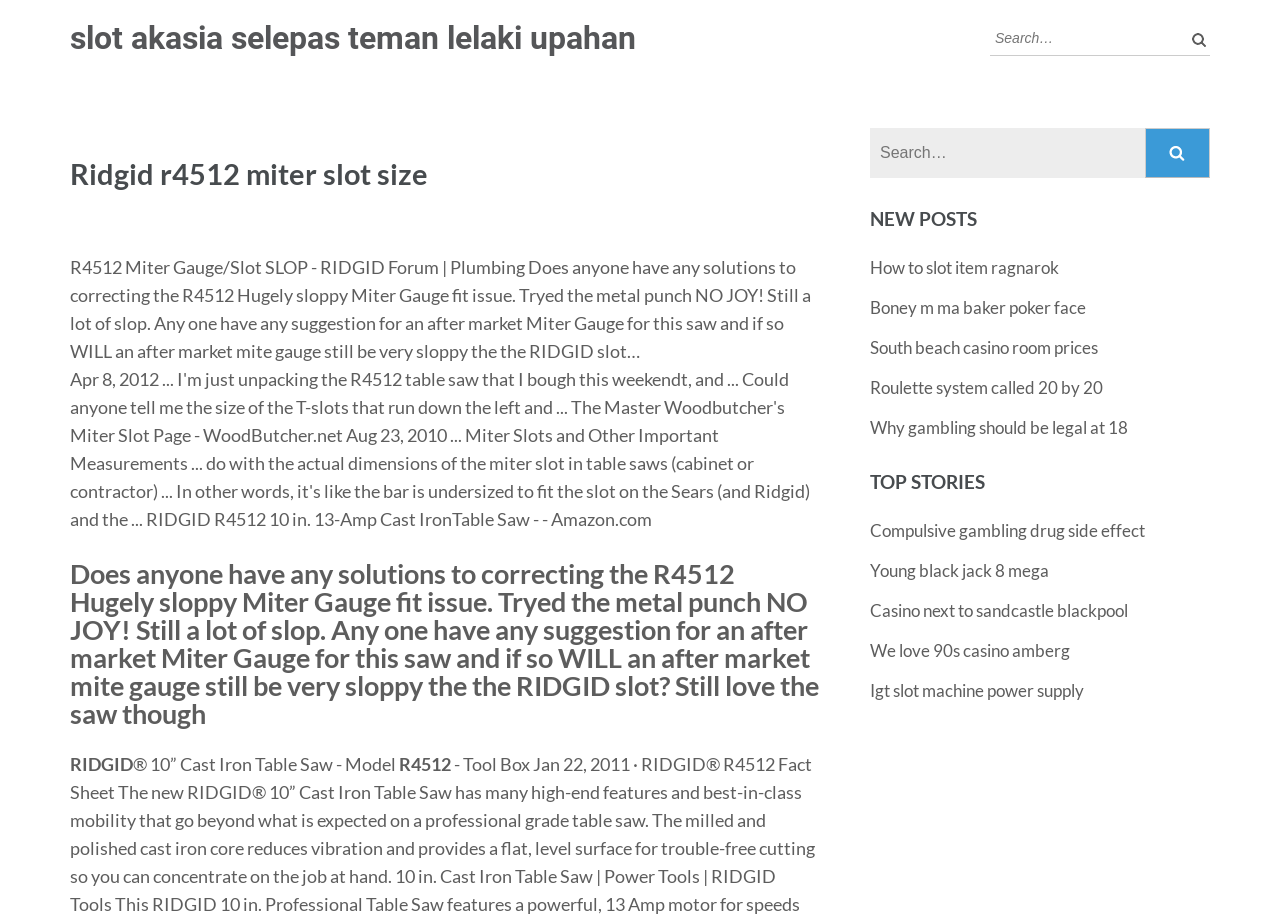Extract the bounding box coordinates for the UI element described as: "parent_node: Search: name="s" placeholder="Search…"".

[0.68, 0.139, 0.881, 0.193]